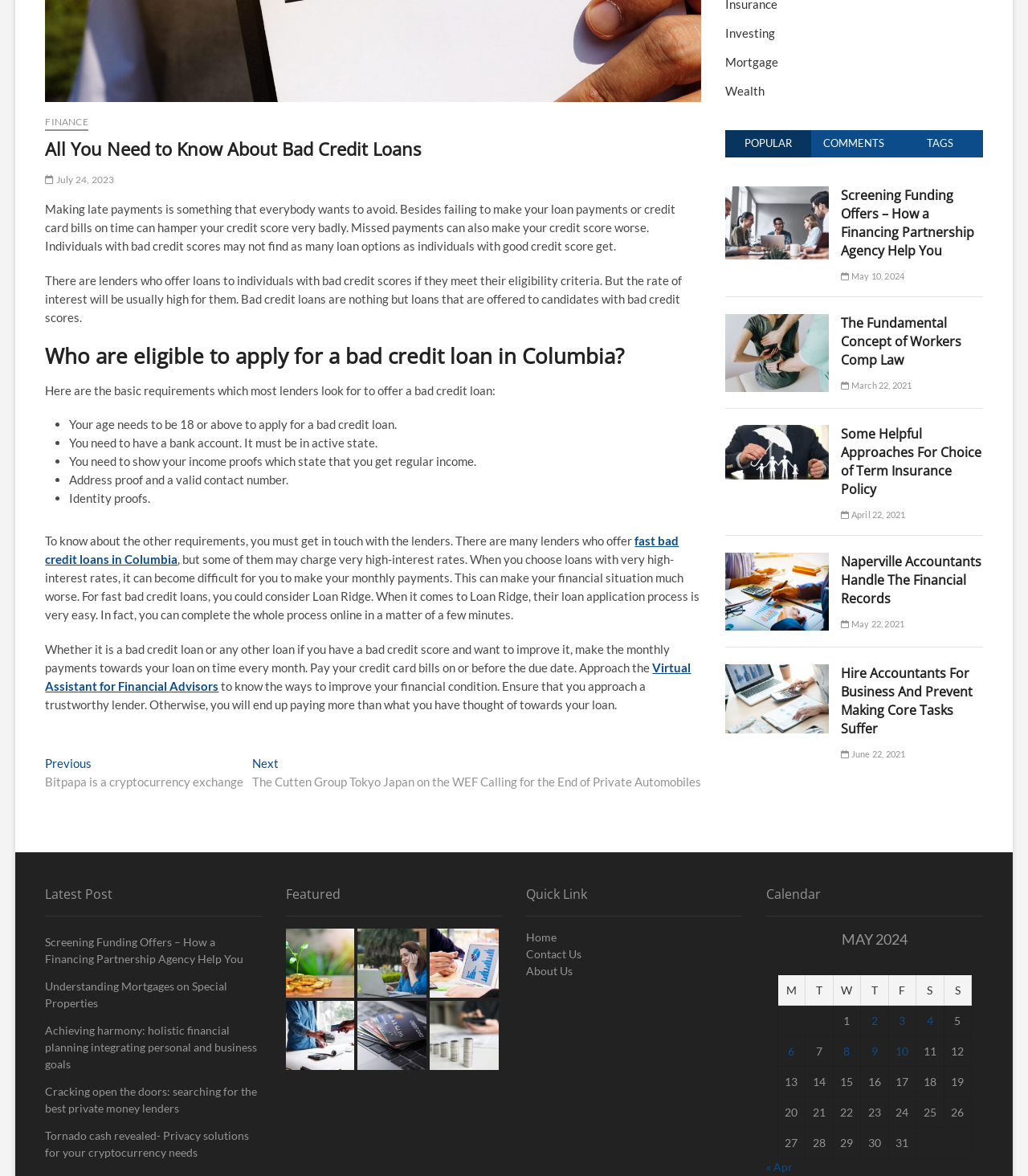Locate the bounding box of the UI element with the following description: "April 22, 2021".

[0.818, 0.433, 0.881, 0.442]